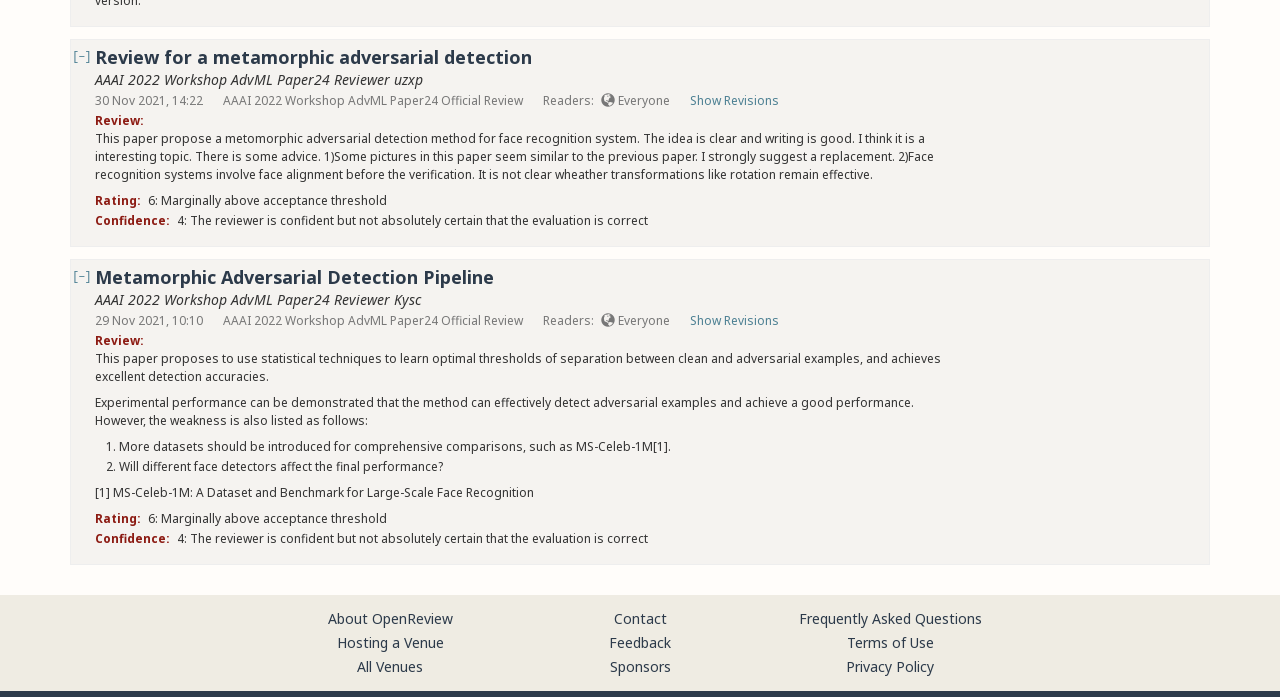Using the provided element description, identify the bounding box coordinates as (top-left x, top-left y, bottom-right x, bottom-right y). Ensure all values are between 0 and 1. Description: PHOTO GALLERY

None